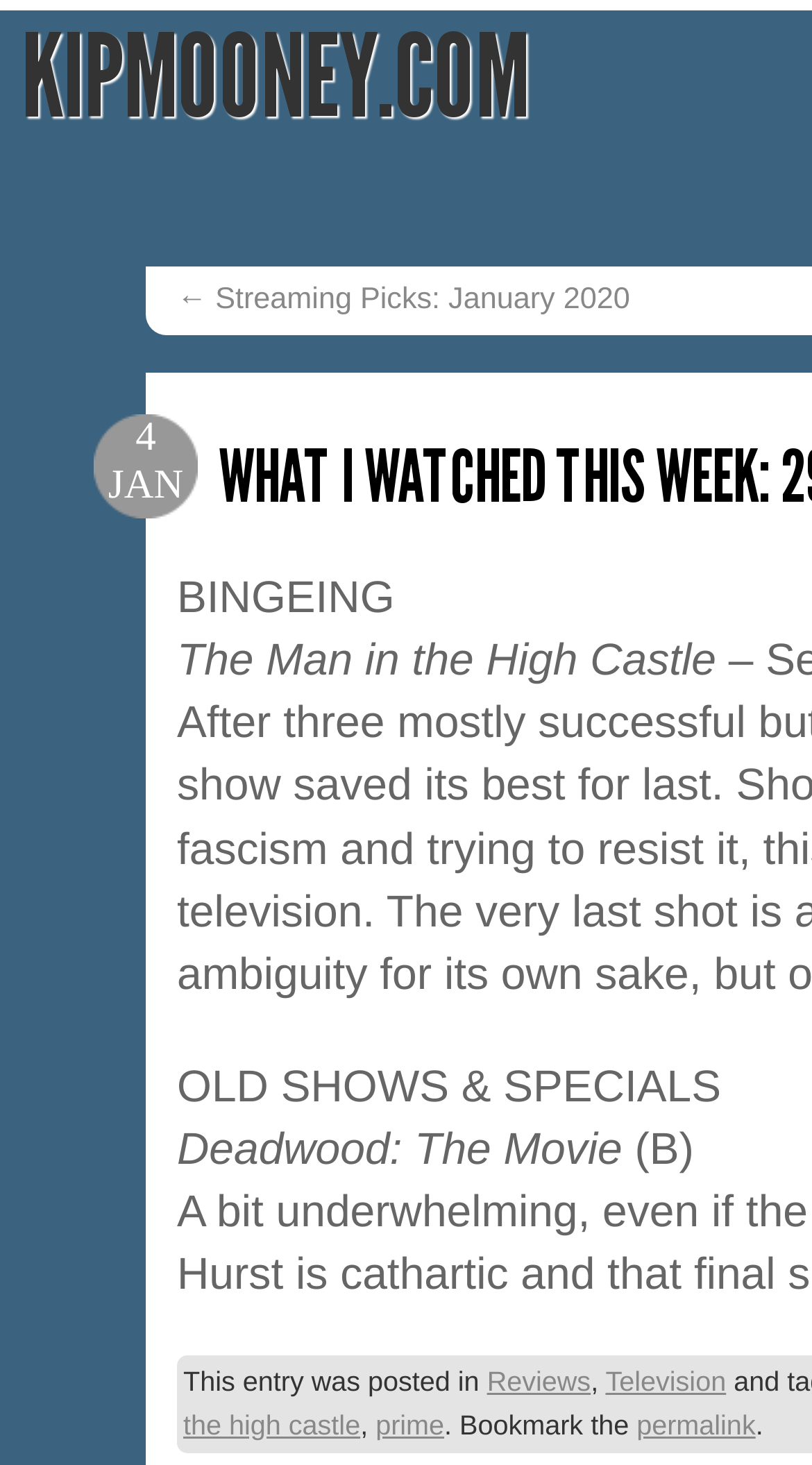For the following element description, predict the bounding box coordinates in the format (top-left x, top-left y, bottom-right x, bottom-right y). All values should be floating point numbers between 0 and 1. Description: KipMooney.com

[0.026, 0.007, 0.651, 0.099]